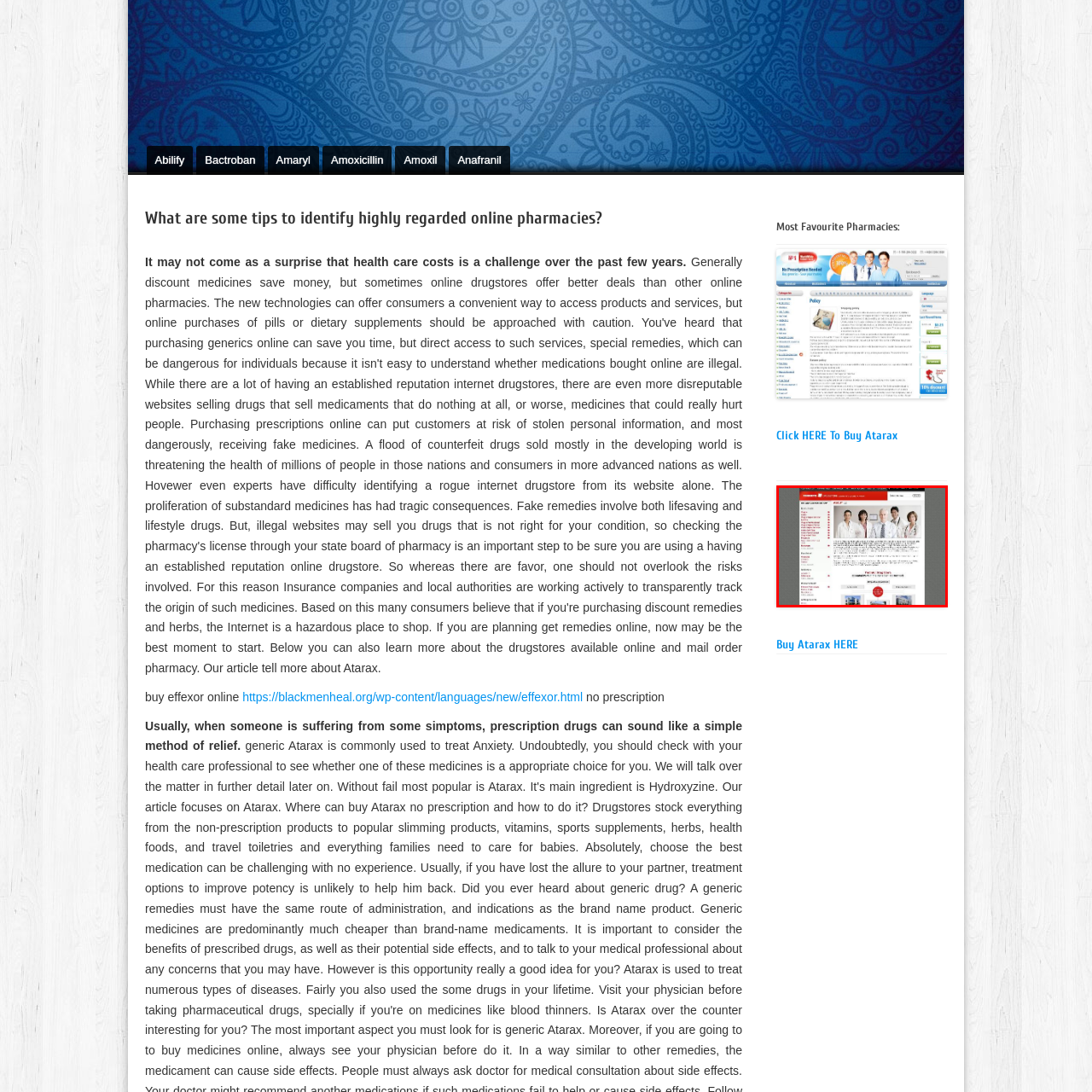Describe the scene captured within the highlighted red boundary in great detail.

The image showcases a group of five healthcare professionals posing together, likely in a medical facility or clinic setting. They are dressed in professional attire, including white lab coats, which suggests they are doctors or specialists in a healthcare environment. The backdrop features a modern, clean design, indicating a welcoming atmosphere.

The relevant section of the webpage highlights various pharmacies and offers tips for identifying reputable online pharmacies. It appears to aim at guiding users in making informed decisions about purchasing medications, such as Atarax, while emphasizing the importance of consulting healthcare professionals. Additionally, the layout suggests a focus on providing reliable resources for healthcare consumers.